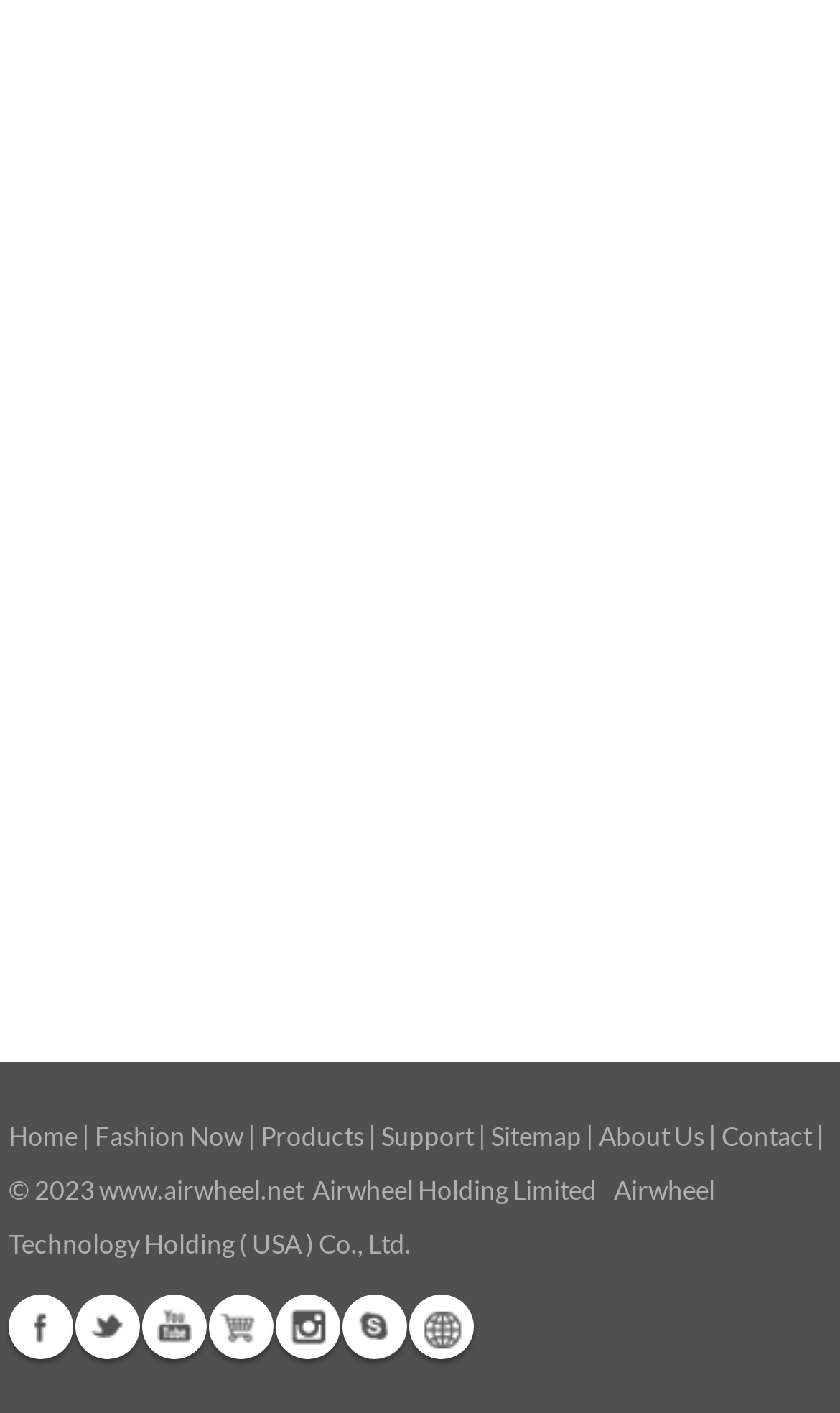Respond to the question below with a single word or phrase: What is the copyright year?

2023